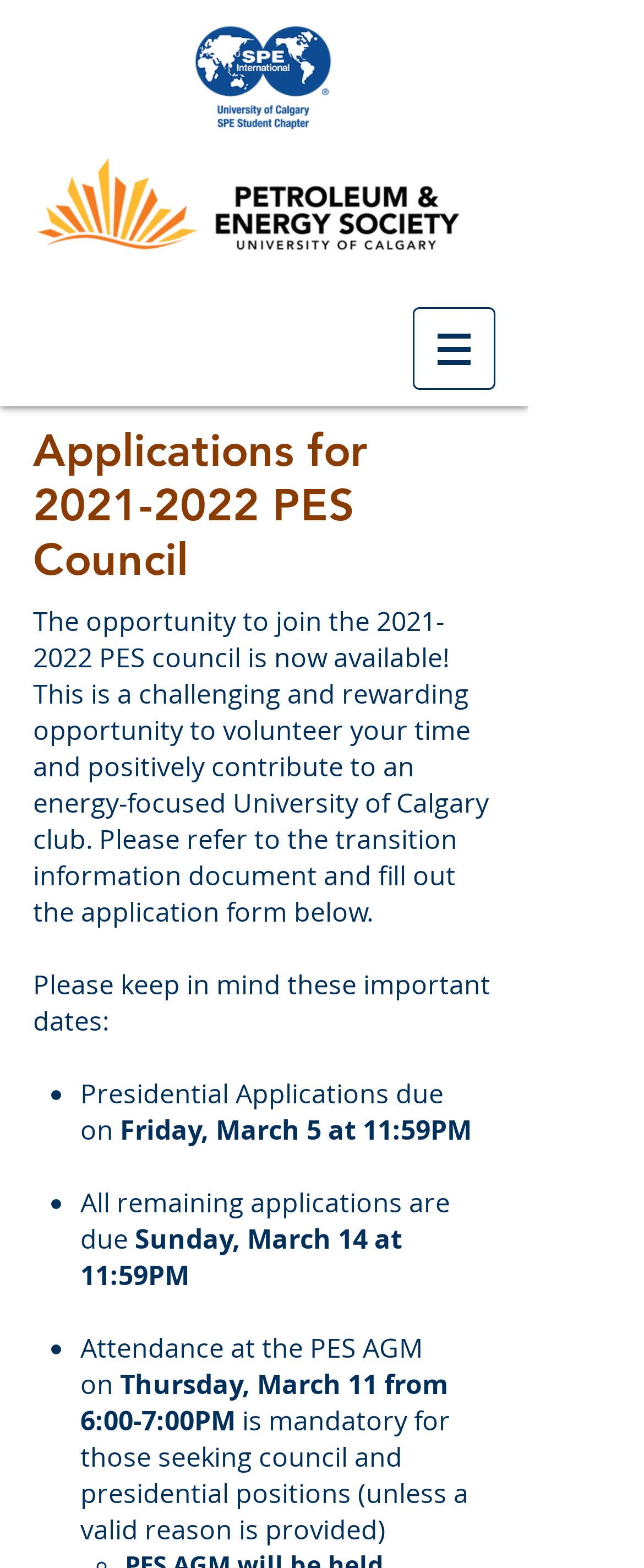Determine the main heading text of the webpage.

Applications for 2021-2022 PES Council